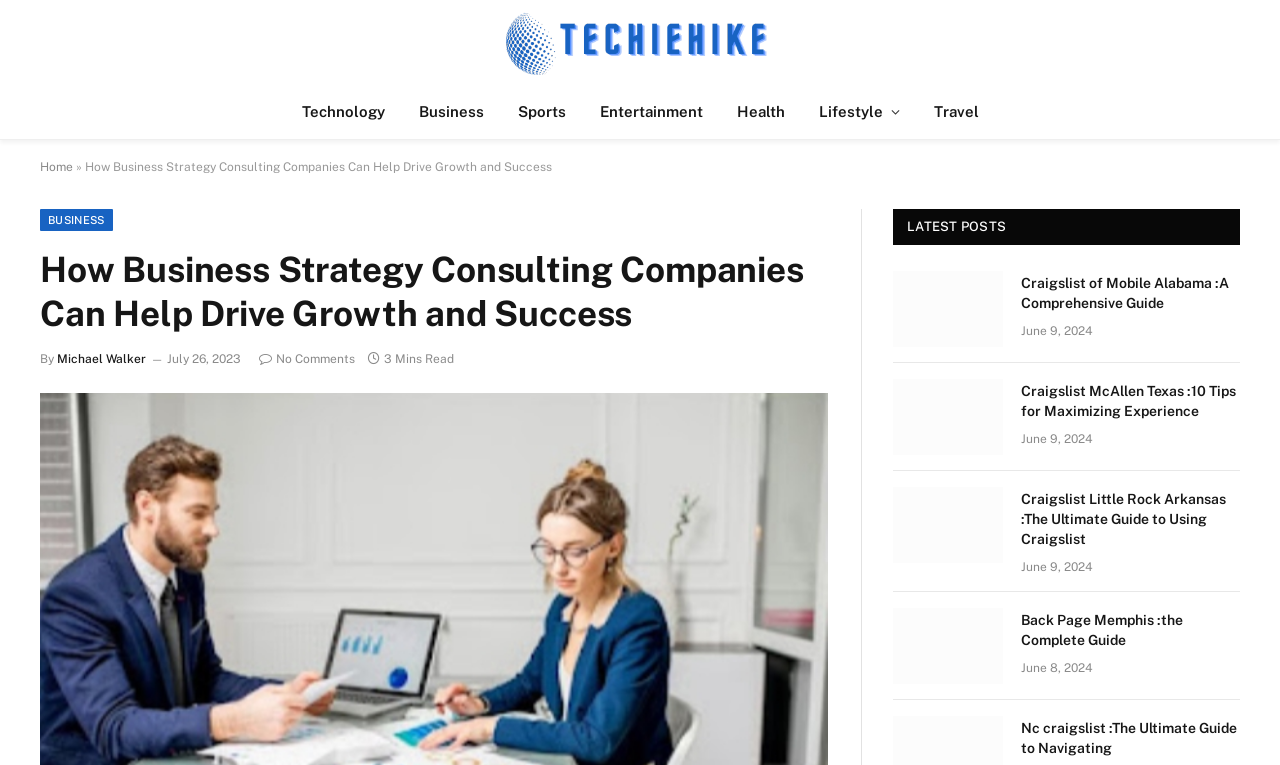Determine the bounding box for the described UI element: "title="Techie Hike"".

[0.376, 0.0, 0.624, 0.111]